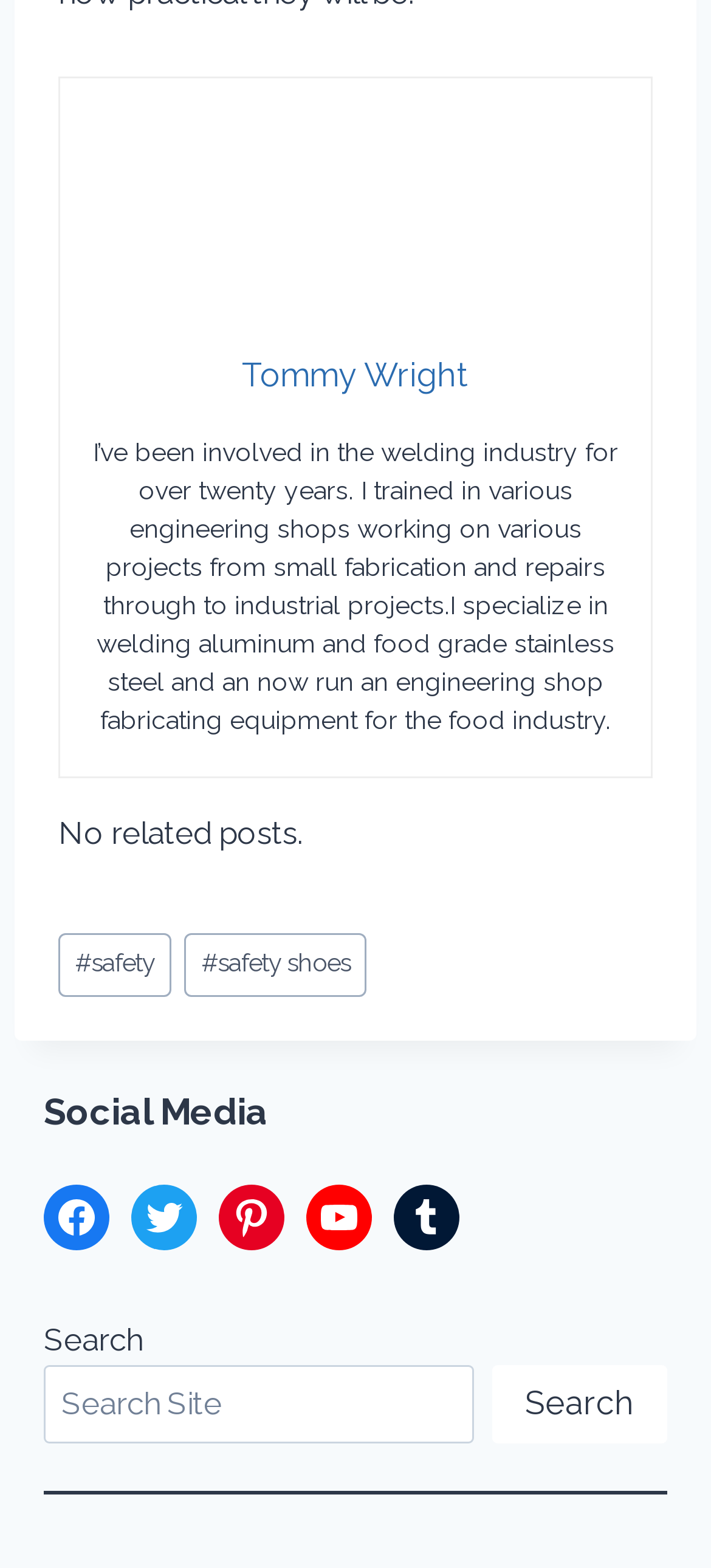Find the bounding box coordinates of the element you need to click on to perform this action: 'go to YouTube channel'. The coordinates should be represented by four float values between 0 and 1, in the format [left, top, right, bottom].

[0.431, 0.756, 0.523, 0.797]